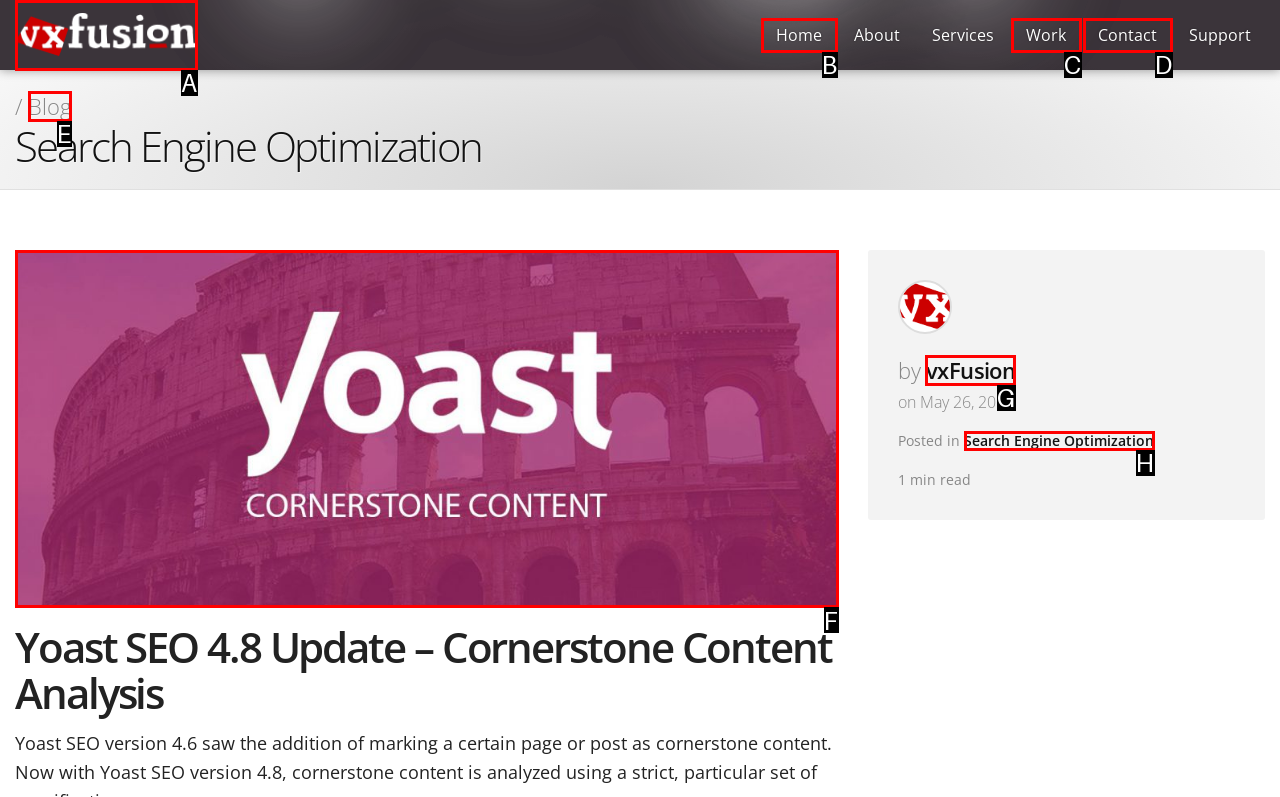Choose the HTML element that should be clicked to accomplish the task: go to vxFusion homepage. Answer with the letter of the chosen option.

A